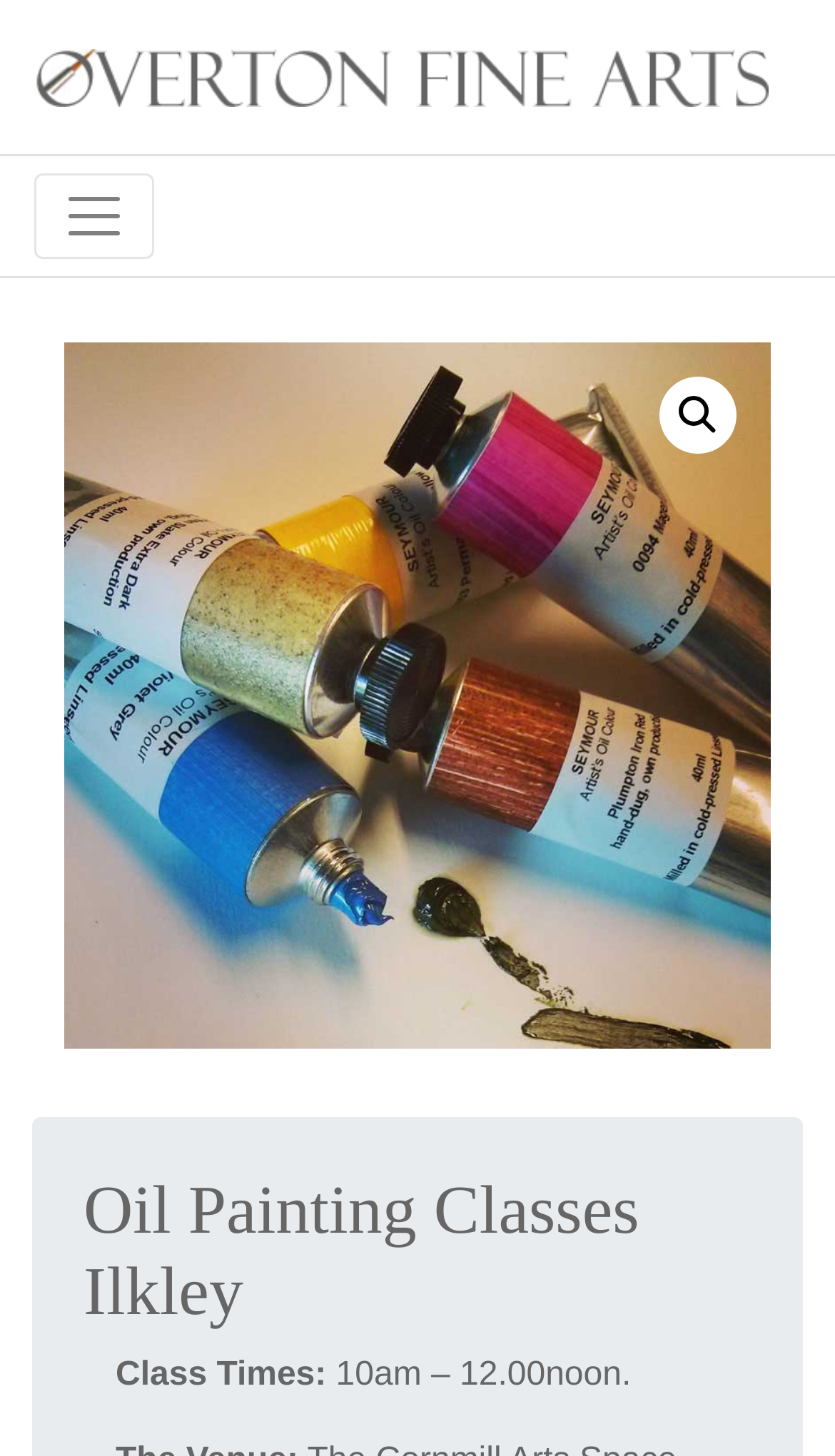Write an elaborate caption that captures the essence of the webpage.

The webpage appears to be about oil painting classes in Ilkley, with a focus on the class details. At the top left of the page, there is a link to "Overton Fine Arts" accompanied by an image with the same name. Below this, there is a button to toggle navigation, which is not expanded by default. 

To the right of the toggle button, there are two links: one with a magnifying glass icon and another with a blank icon. The latter link has a larger bounding box, suggesting it may be a more prominent element.

Further down the page, there is a heading that reads "Oil Painting Classes Ilkley". Below this heading, there is a section detailing the class times, which includes a label "Class Times:" and a specific time "10am – 12.00noon."